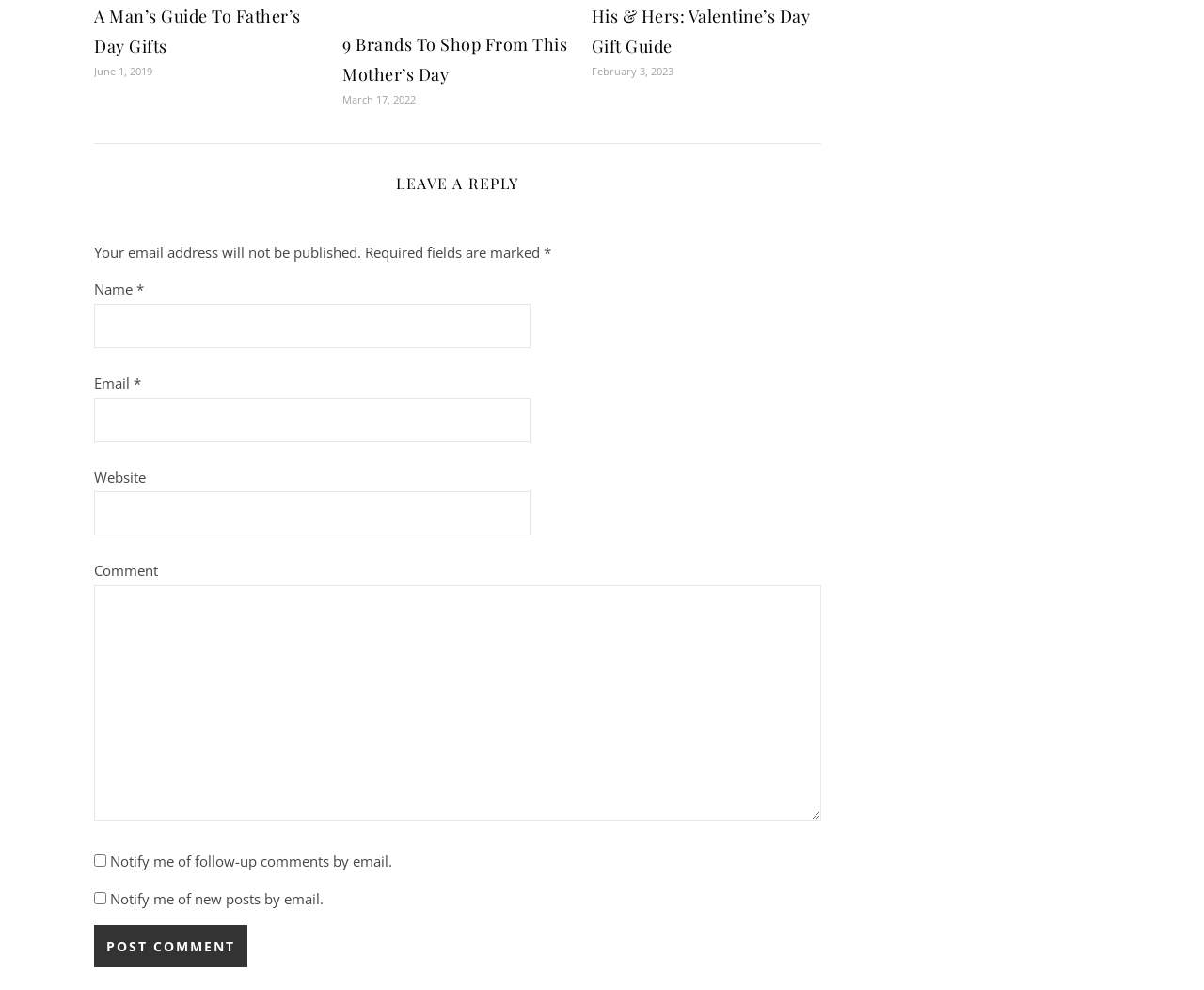Please indicate the bounding box coordinates of the element's region to be clicked to achieve the instruction: "Enter your name in the 'Name' field". Provide the coordinates as four float numbers between 0 and 1, i.e., [left, top, right, bottom].

[0.078, 0.307, 0.44, 0.352]